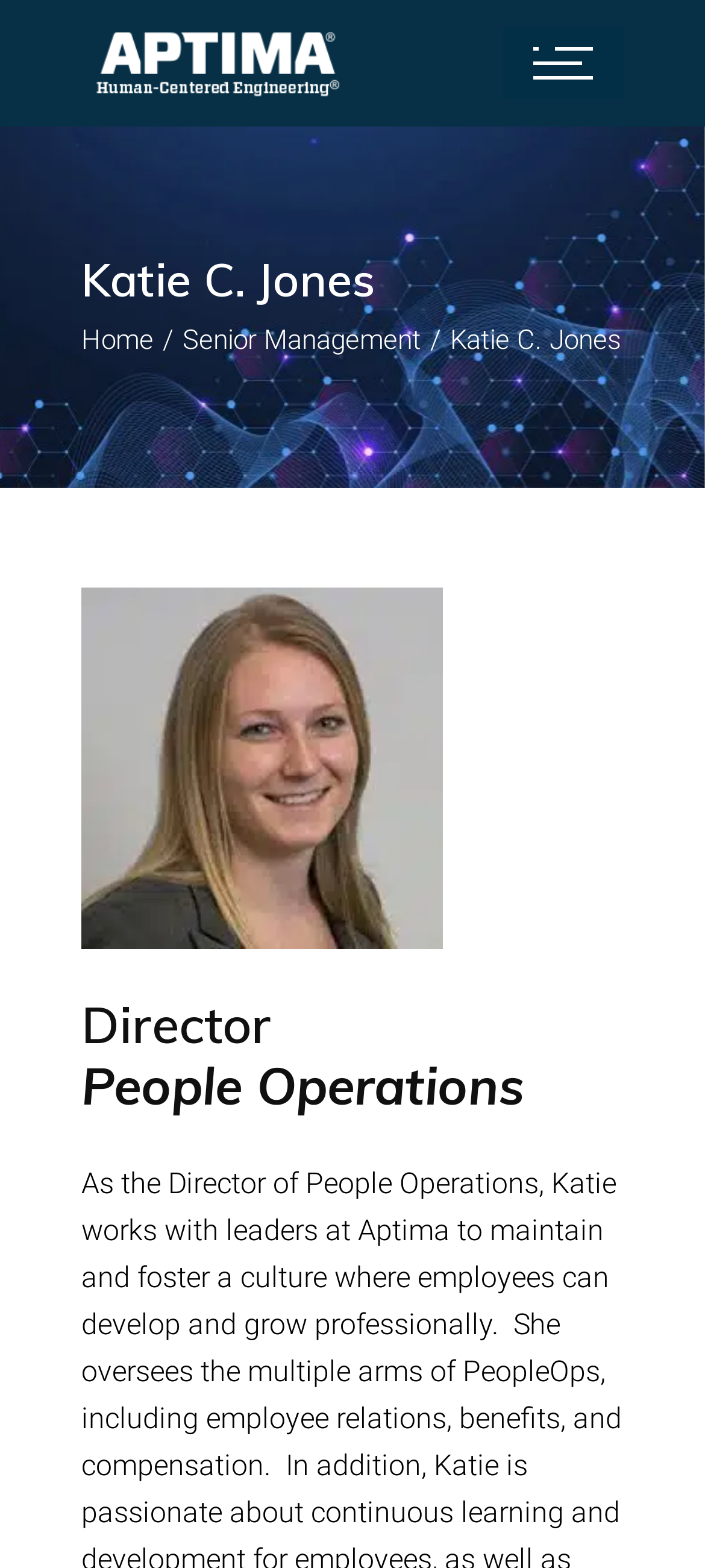Provide a thorough and detailed response to the question by examining the image: 
What is the section above 'Katie C. Jones'?

I found the StaticText element with bounding box coordinates [0.259, 0.206, 0.597, 0.227] containing the text 'Senior Management', which is above the 'Katie C. Jones' text.